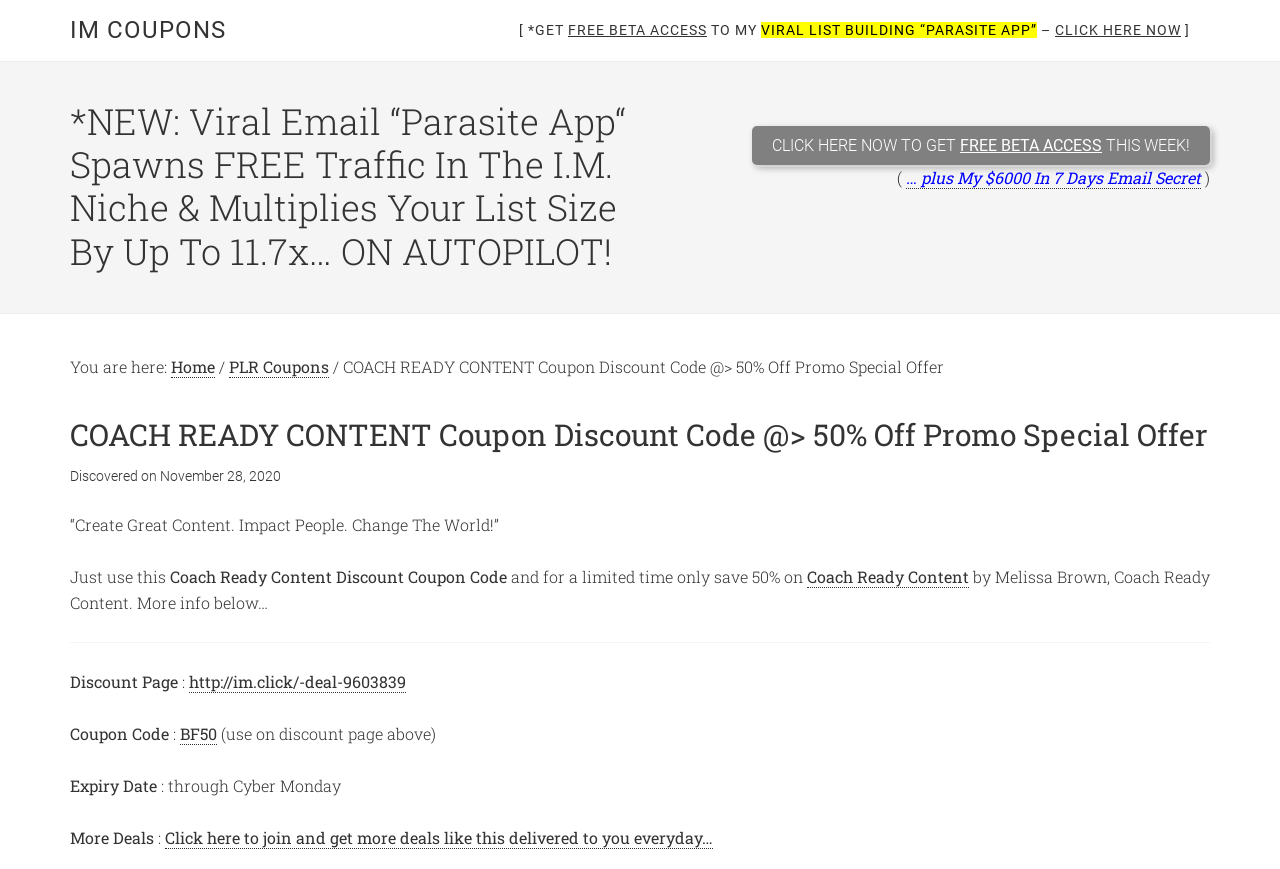Identify the bounding box coordinates of the region I need to click to complete this instruction: "Get free beta access to the Viral List Building Parasite App".

[0.39, 0.0, 0.945, 0.07]